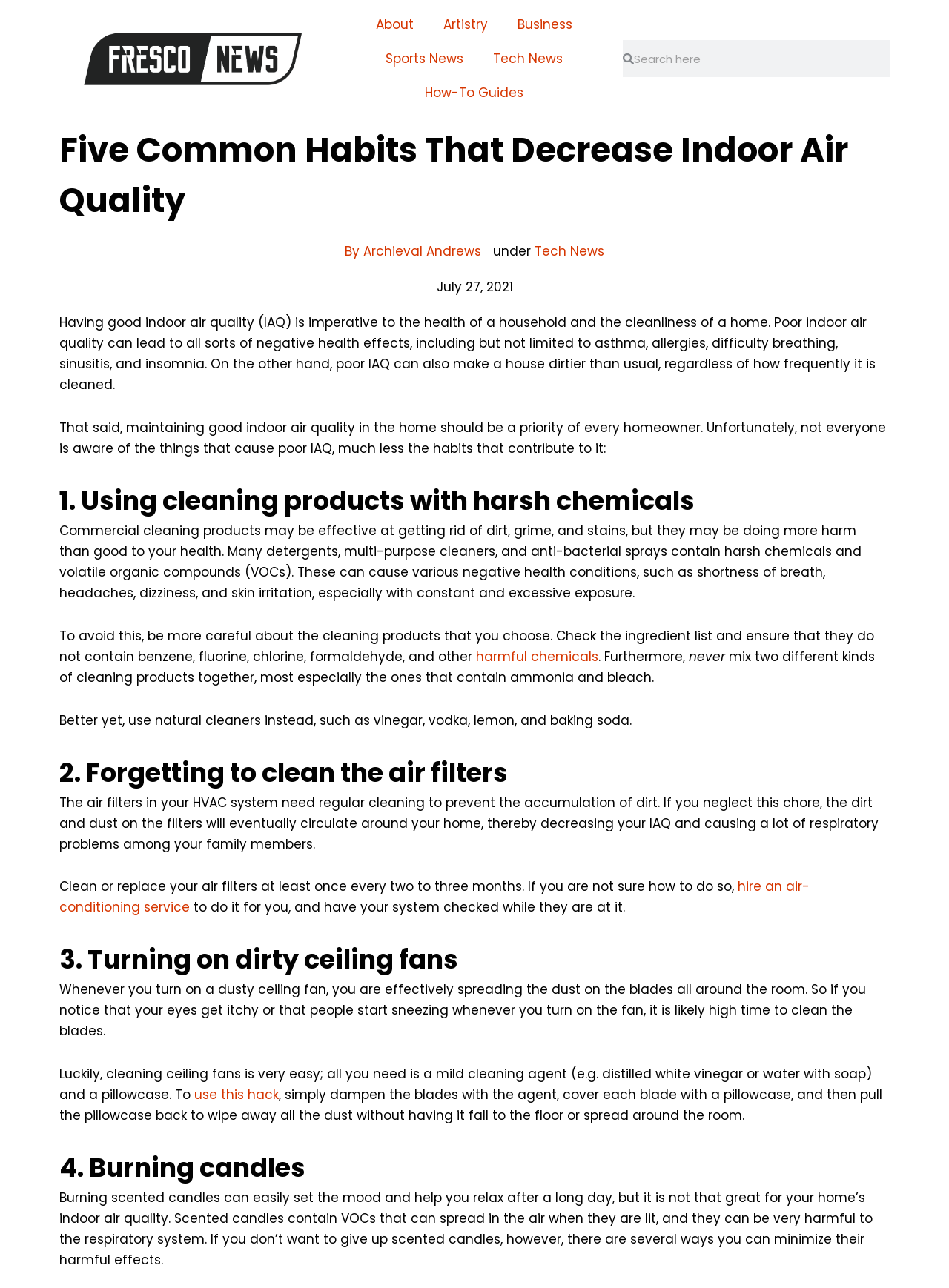Find the bounding box coordinates of the clickable region needed to perform the following instruction: "Get air-conditioning service". The coordinates should be provided as four float numbers between 0 and 1, i.e., [left, top, right, bottom].

[0.062, 0.681, 0.853, 0.711]